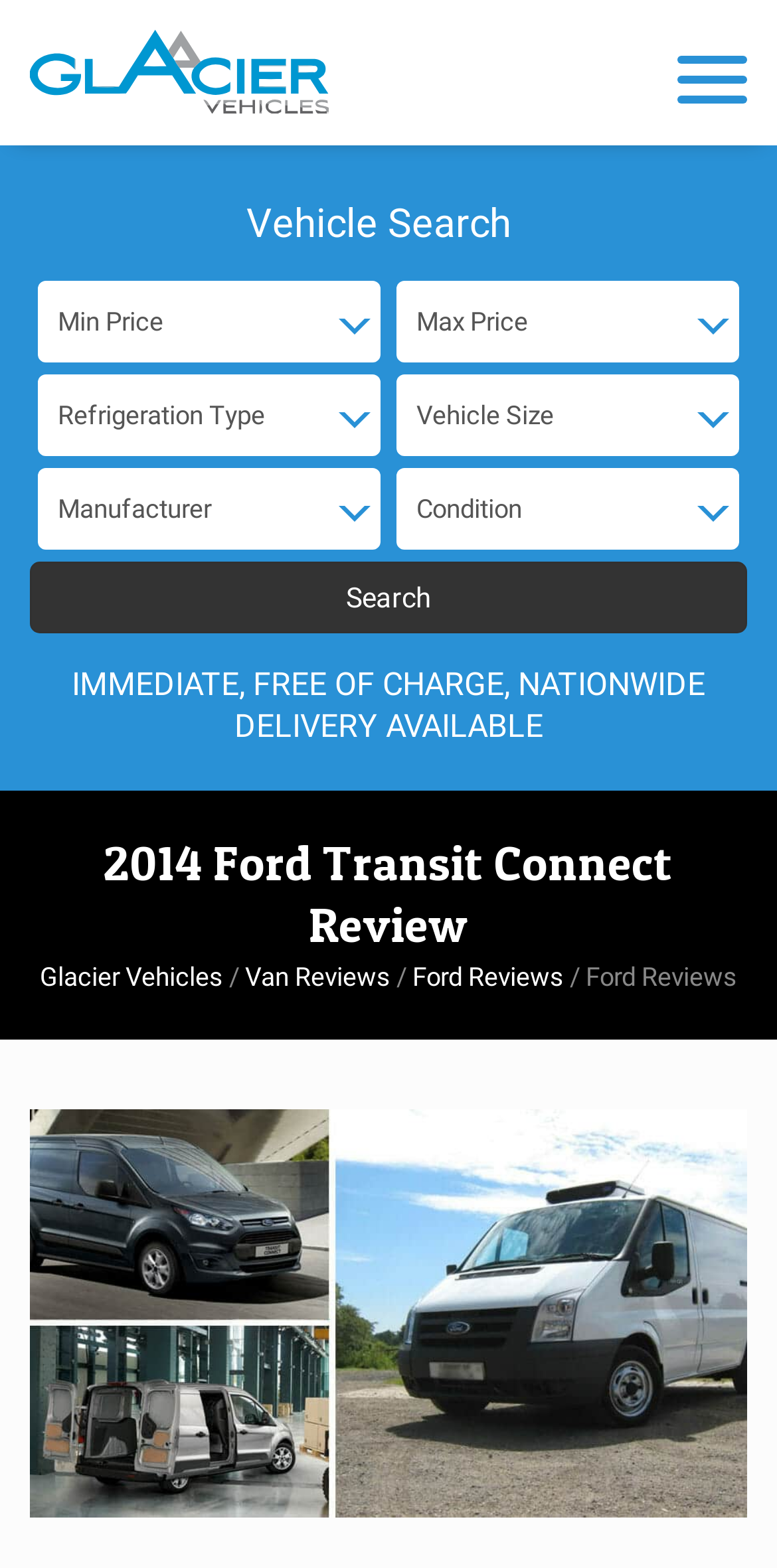Using a single word or phrase, answer the following question: 
What is the text above the 'Search' button?

IMMEDIATE, FREE OF CHARGE, NATIONWIDE DELIVERY AVAILABLE